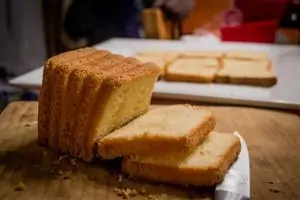What is the color of the crust of the loaf?
Using the information from the image, answer the question thoroughly.

The caption describes the crust of the loaf as 'enticing golden crust', which suggests that the color of the crust is golden.